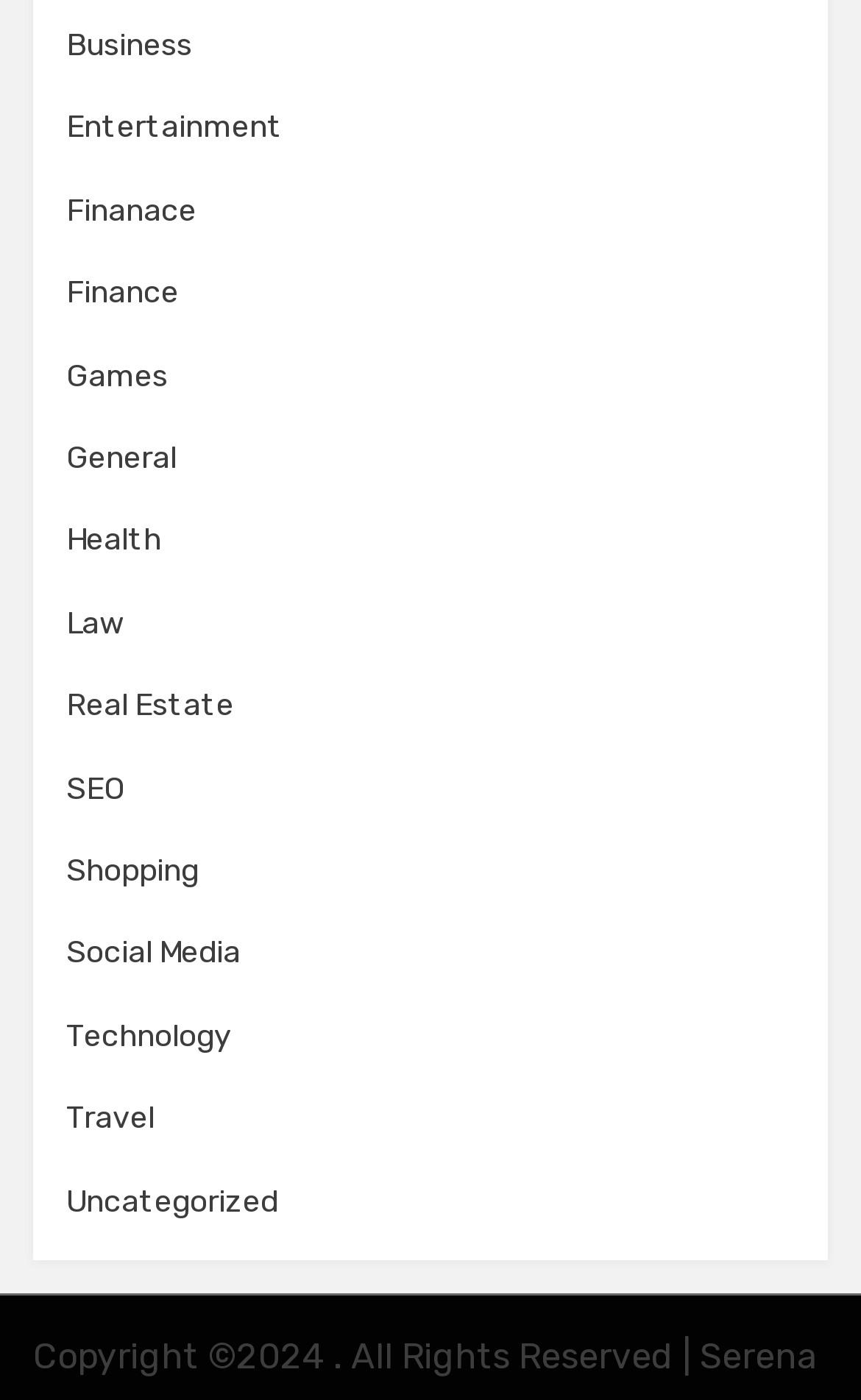Point out the bounding box coordinates of the section to click in order to follow this instruction: "Explore Games".

[0.077, 0.255, 0.195, 0.282]